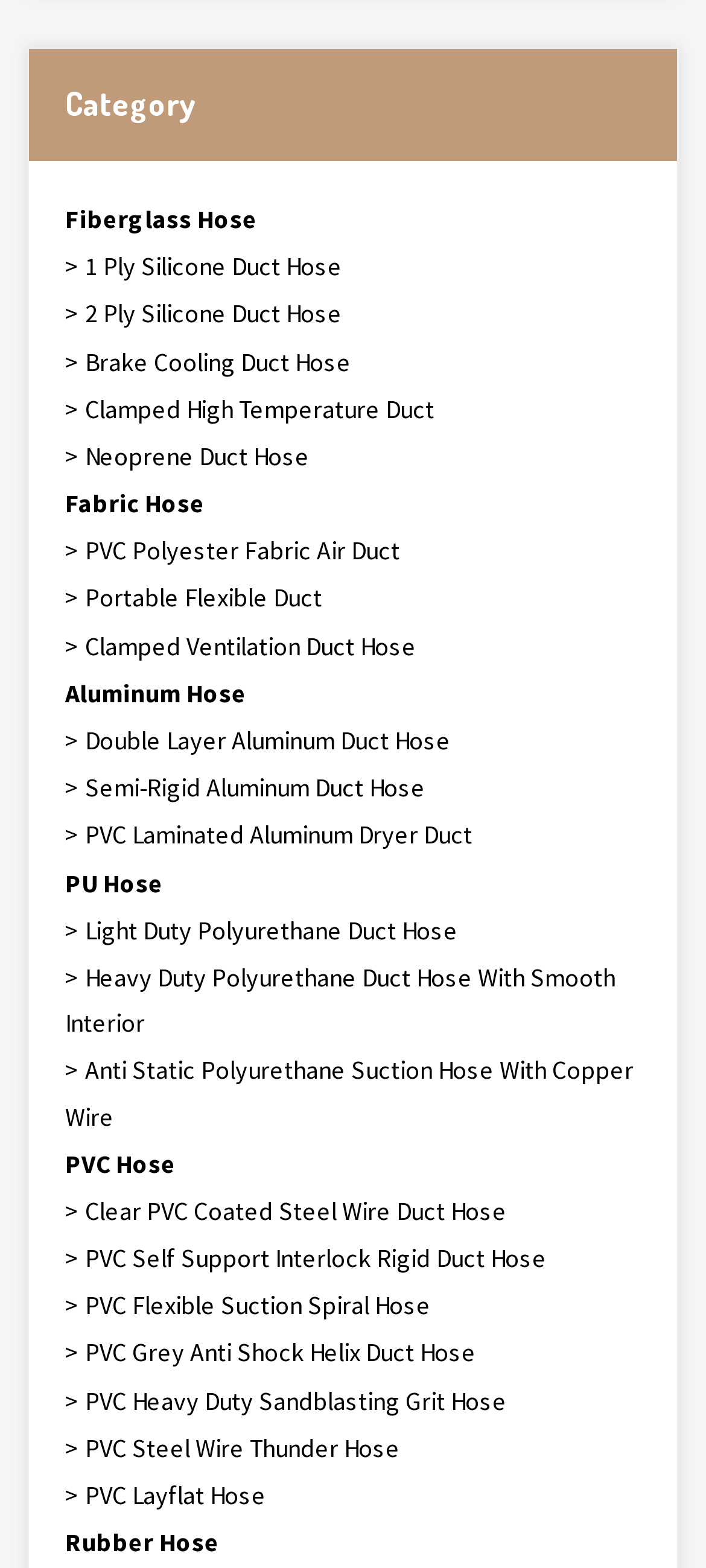Provide a short, one-word or phrase answer to the question below:
How many types of PVC hoses are listed?

7